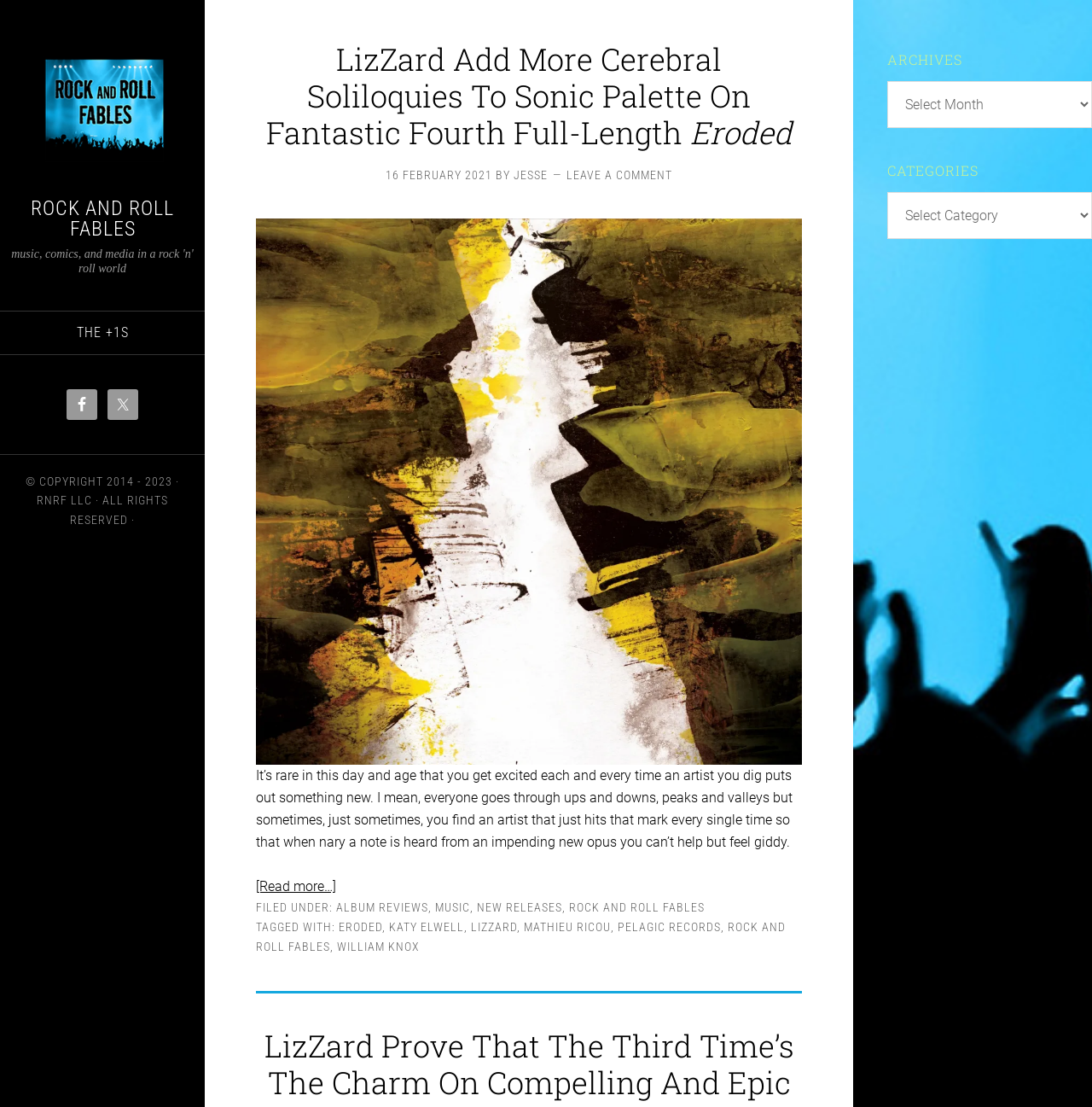Could you provide the bounding box coordinates for the portion of the screen to click to complete this instruction: "Read more about LizZard's album"?

[0.234, 0.794, 0.308, 0.808]